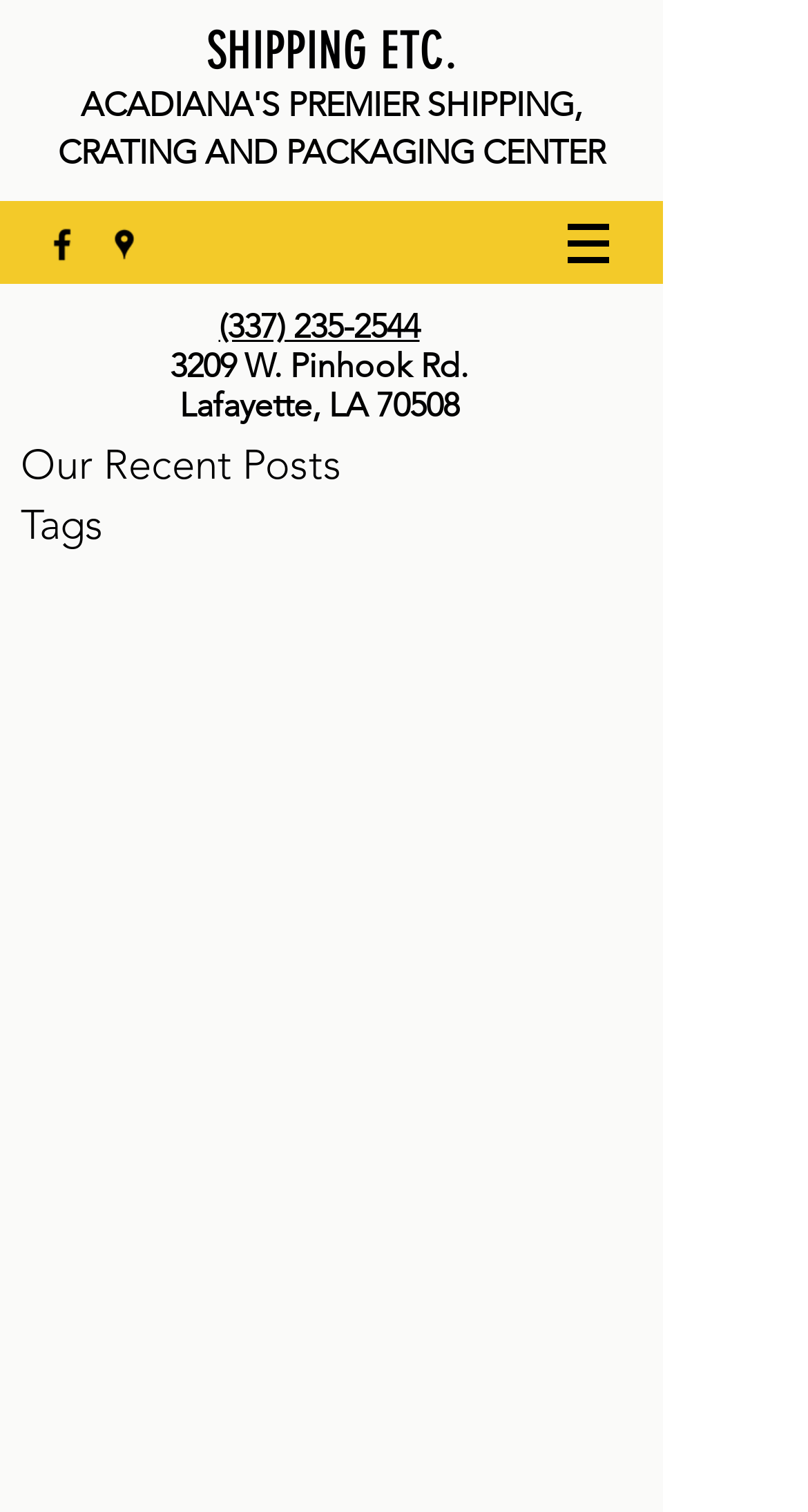Refer to the image and offer a detailed explanation in response to the question: What is the category of the recent posts section?

I found the category by looking at the static text element 'Our Recent Posts' which is located below the headings and above the 'Tags' section.